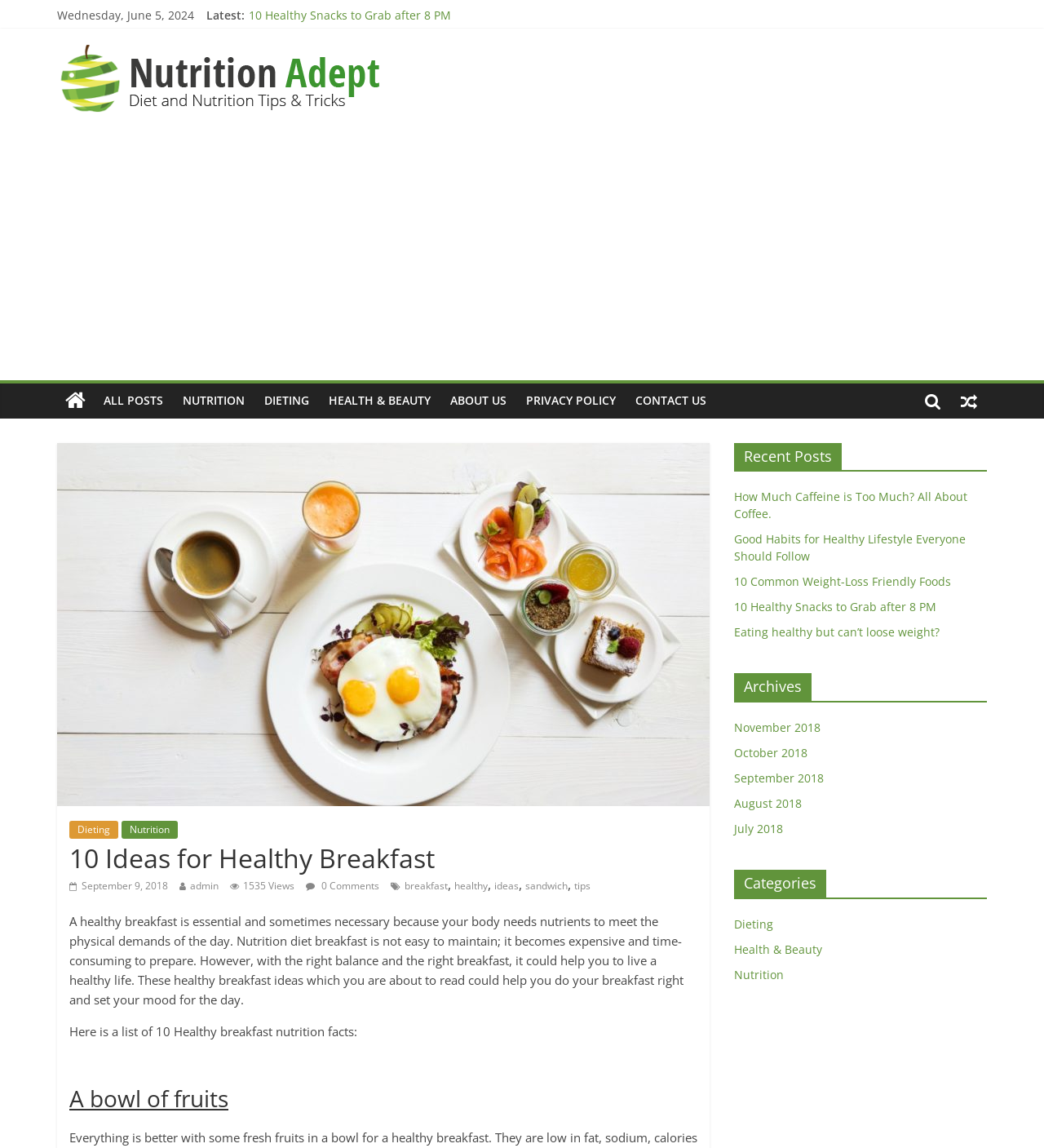Give a one-word or phrase response to the following question: What is the category of the post '10 Ideas for Healthy Breakfast'?

Nutrition